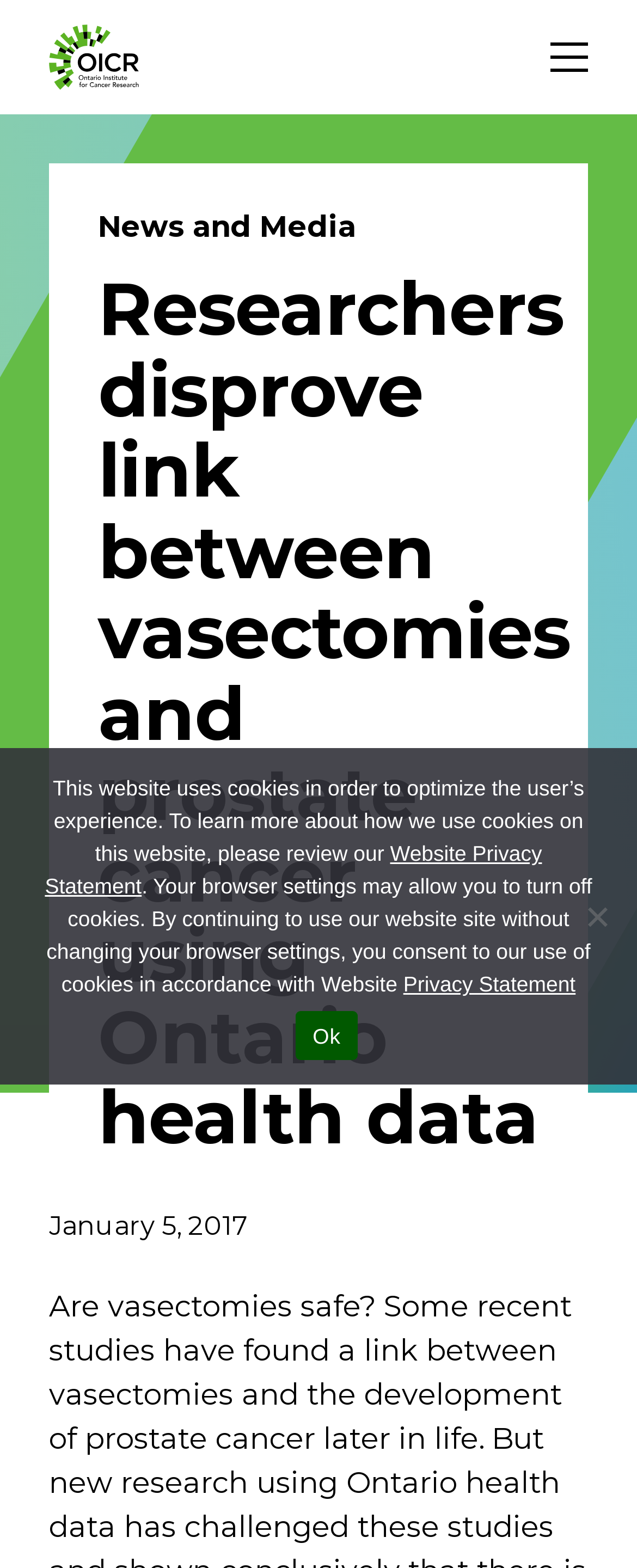Identify the bounding box coordinates for the region to click in order to carry out this instruction: "Read the latest news". Provide the coordinates using four float numbers between 0 and 1, formatted as [left, top, right, bottom].

[0.077, 0.264, 0.923, 0.326]